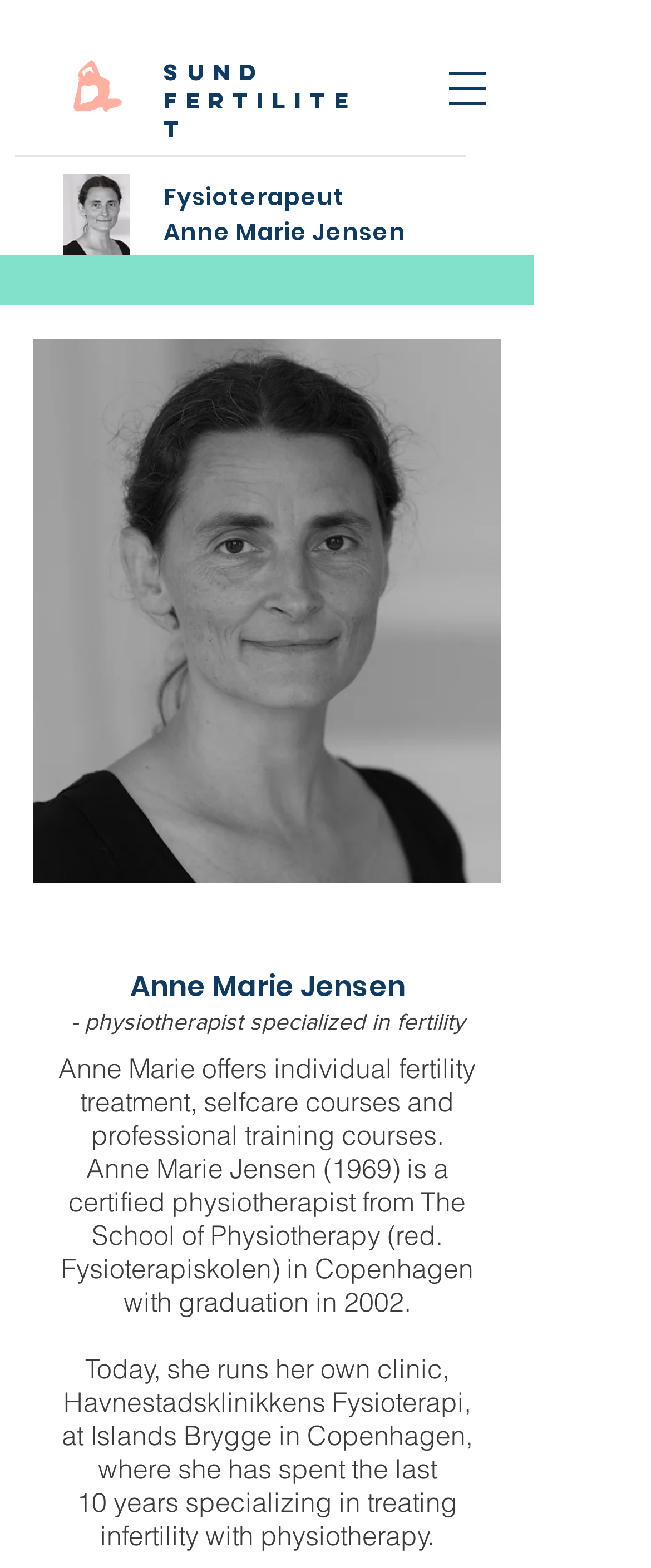Locate the bounding box for the described UI element: "#comp-ju6pulak svg [data-color="1"] {fill: #FFB0A1;}". Ensure the coordinates are four float numbers between 0 and 1, formatted as [left, top, right, bottom].

[0.079, 0.038, 0.221, 0.071]